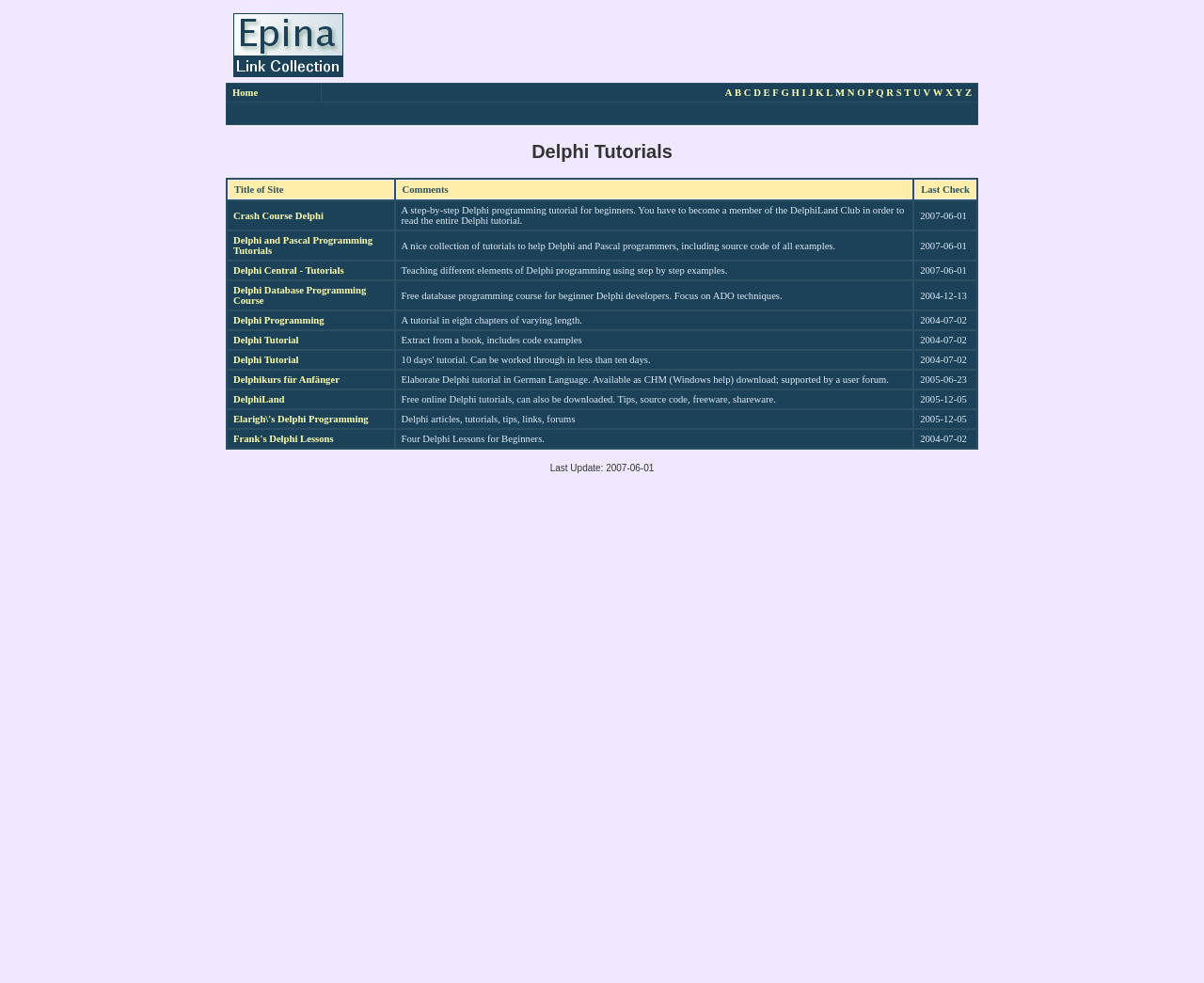What is the purpose of the 'Last Check' column?
Based on the image, give a one-word or short phrase answer.

To show the last check date